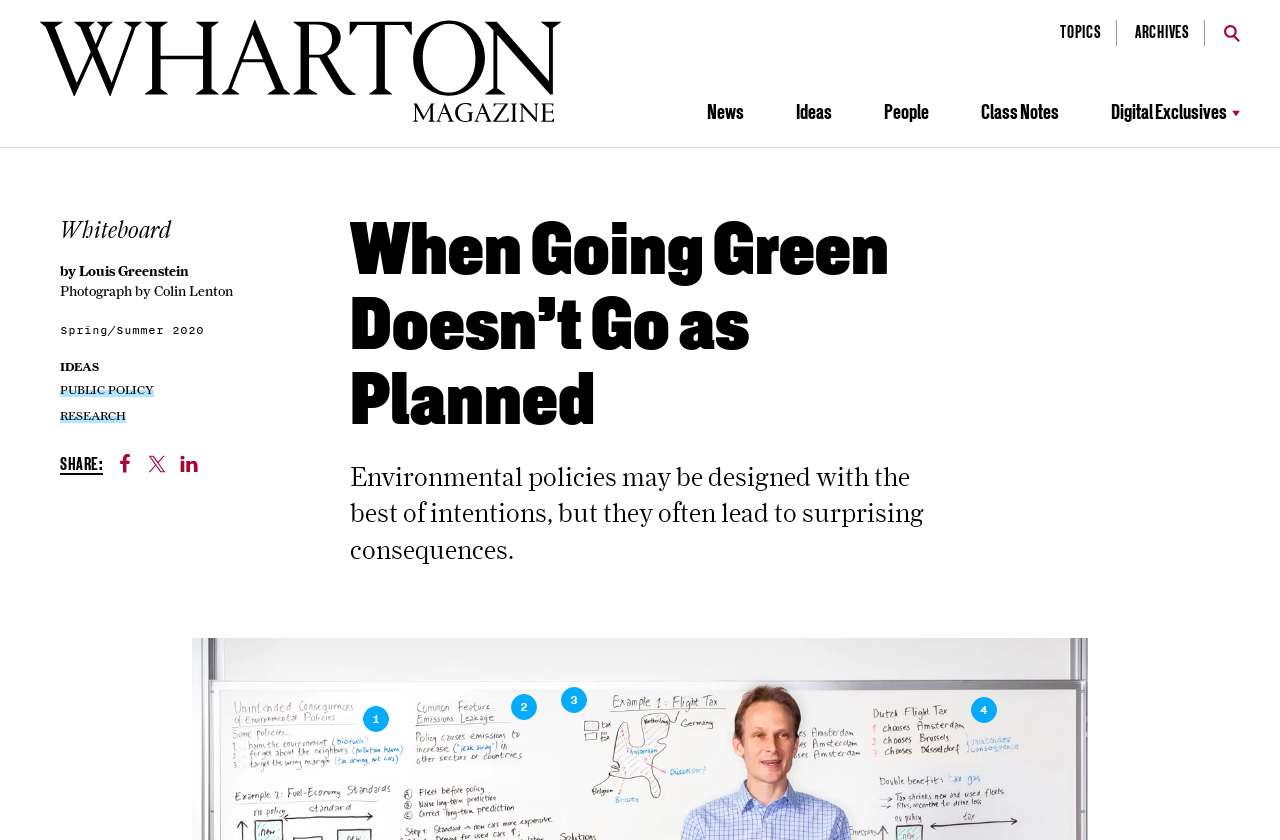Please determine the bounding box coordinates of the element's region to click in order to carry out the following instruction: "Click on Wharton Magazine". The coordinates should be four float numbers between 0 and 1, i.e., [left, top, right, bottom].

[0.031, 0.024, 0.5, 0.151]